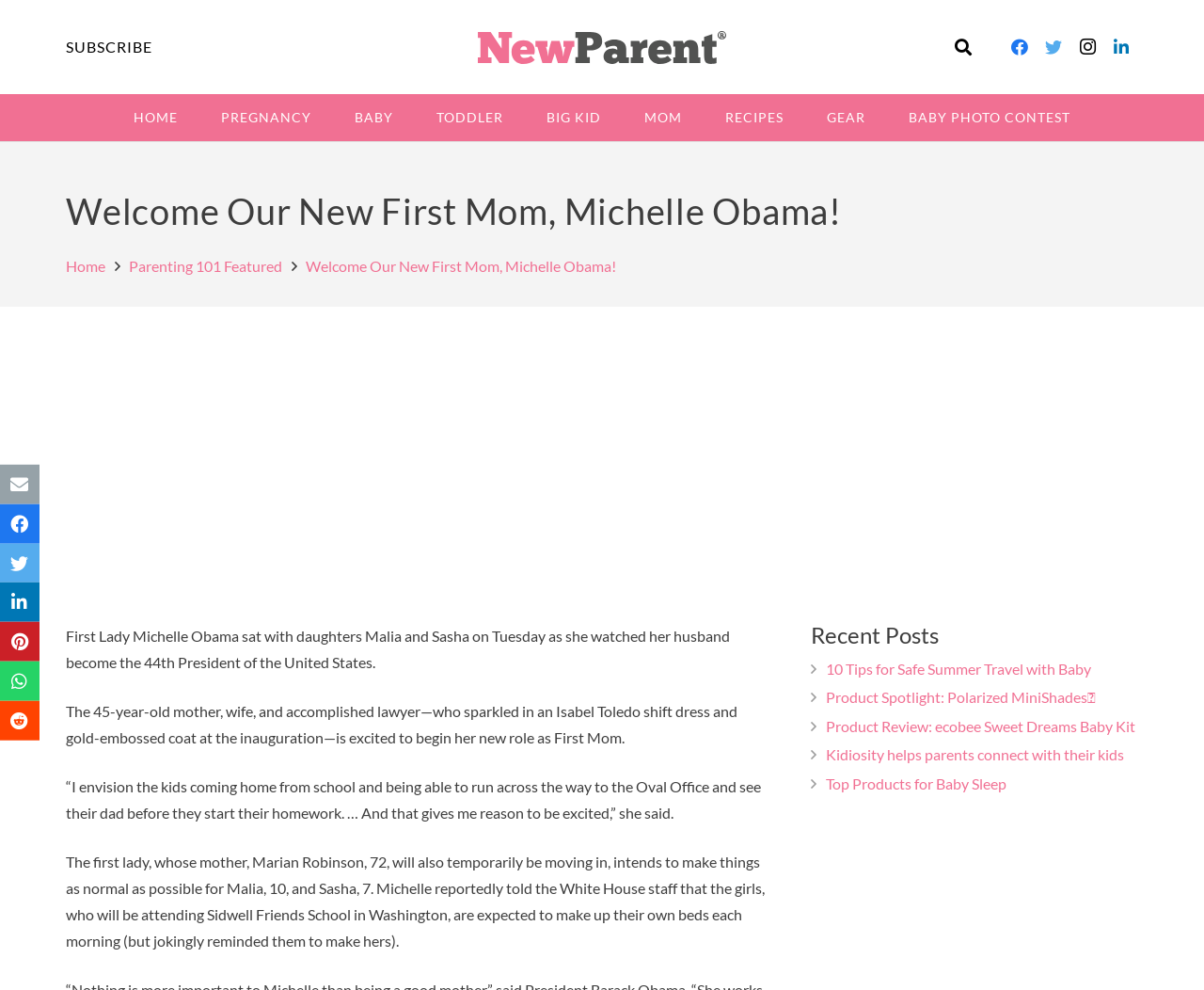Show me the bounding box coordinates of the clickable region to achieve the task as per the instruction: "Read about pregnancy".

[0.166, 0.095, 0.277, 0.143]